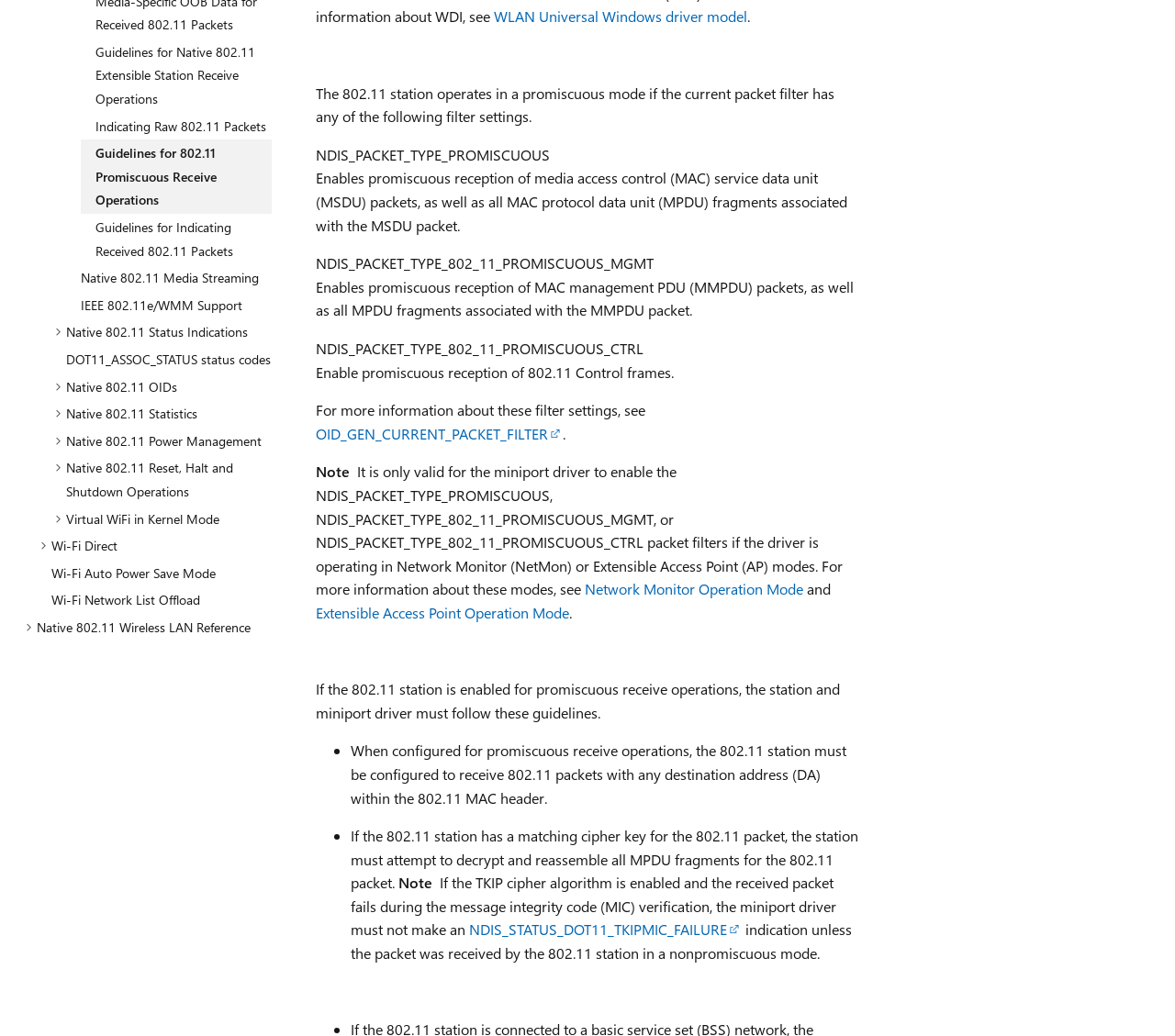Identify the bounding box coordinates for the UI element described as follows: WLAN Universal Windows driver model. Use the format (top-left x, top-left y, bottom-right x, bottom-right y) and ensure all values are floating point numbers between 0 and 1.

[0.42, 0.007, 0.636, 0.025]